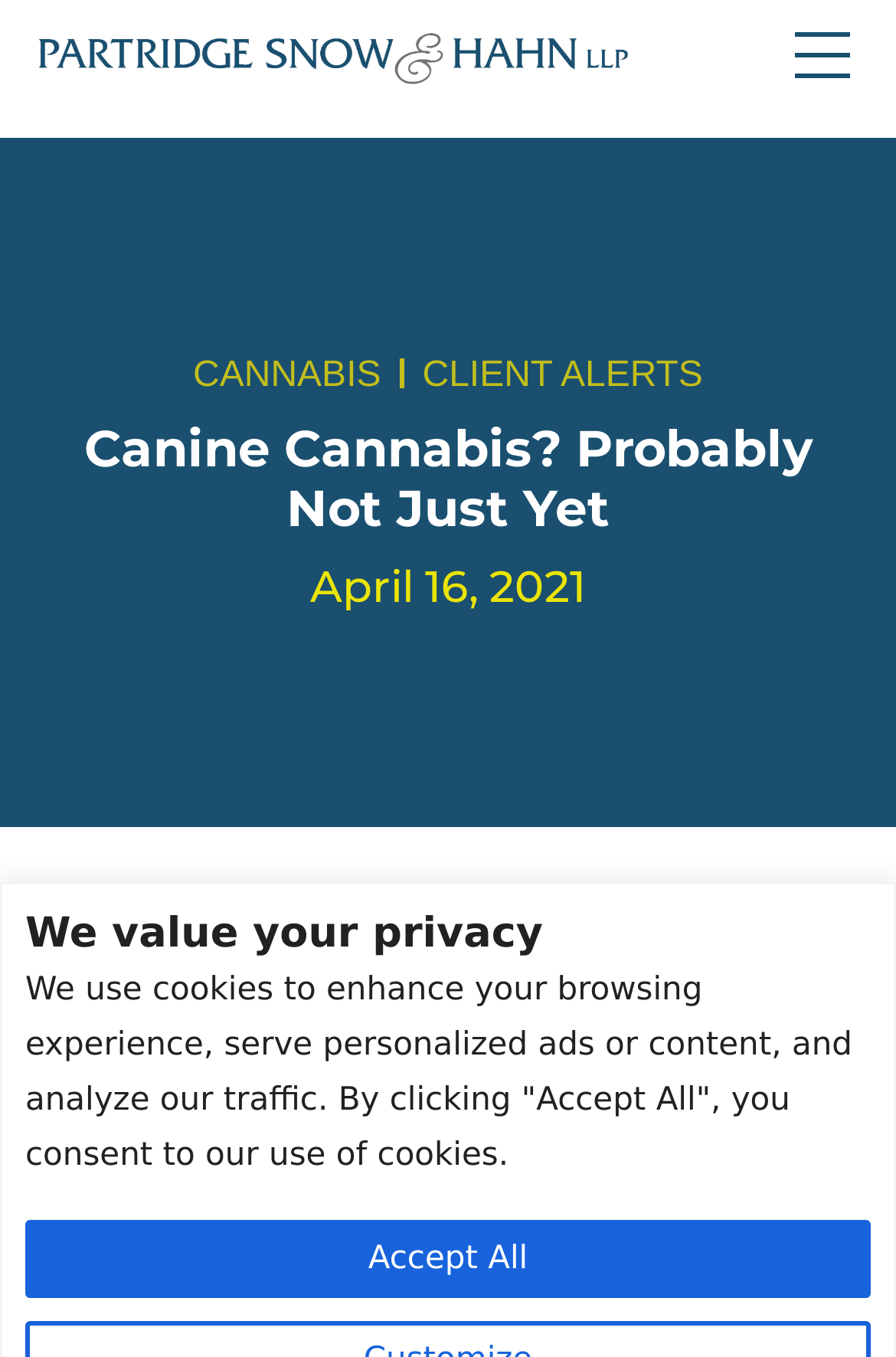Identify the bounding box coordinates for the UI element mentioned here: "Cannabis". Provide the coordinates as four float values between 0 and 1, i.e., [left, top, right, bottom].

[0.215, 0.263, 0.425, 0.292]